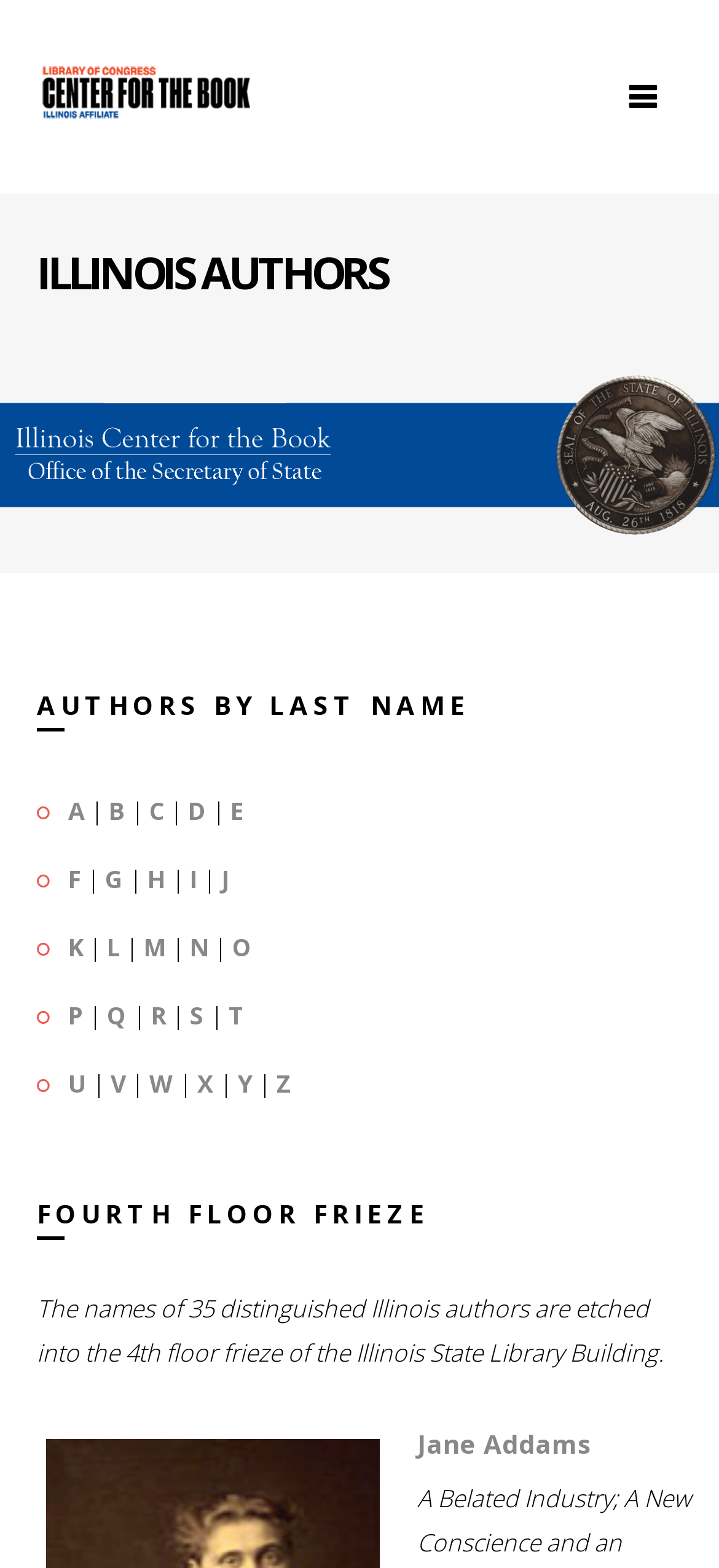Please find the bounding box coordinates of the element's region to be clicked to carry out this instruction: "Click the link to authors with last name starting with Z".

[0.385, 0.68, 0.408, 0.702]